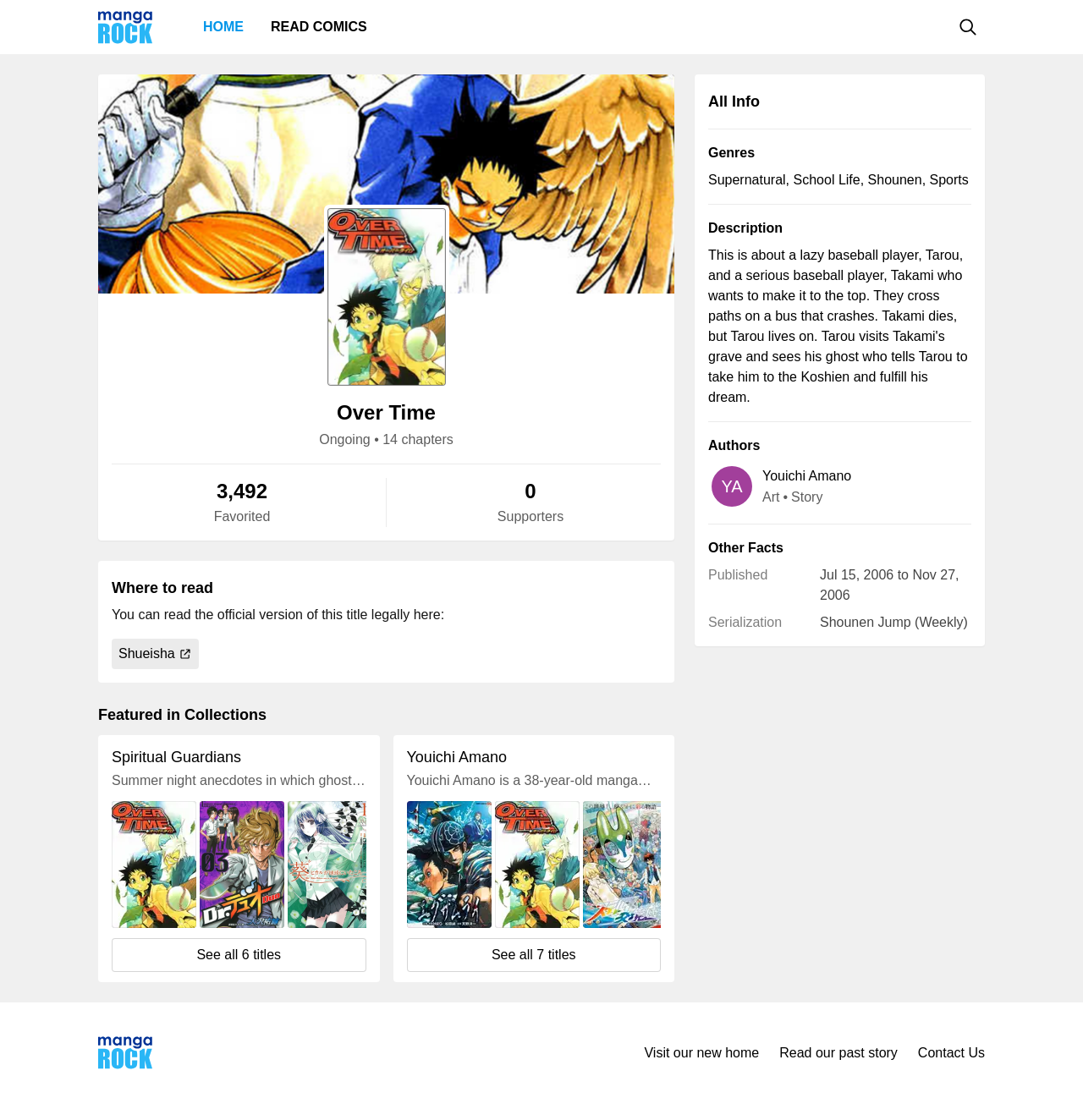Please locate the clickable area by providing the bounding box coordinates to follow this instruction: "Read Over Time manga".

[0.091, 0.066, 0.623, 0.262]